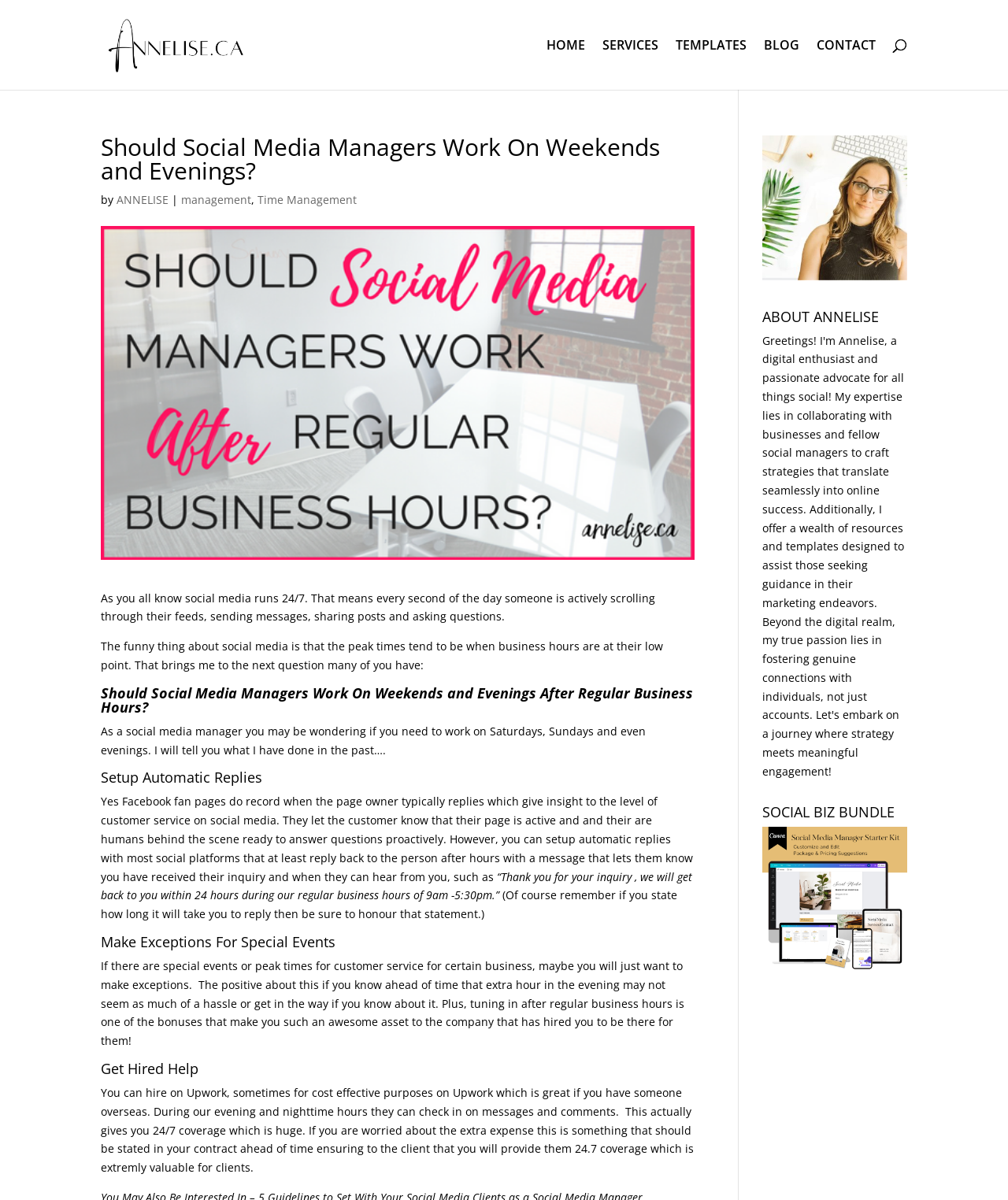Generate the text content of the main heading of the webpage.

Should Social Media Managers Work On Weekends and Evenings?